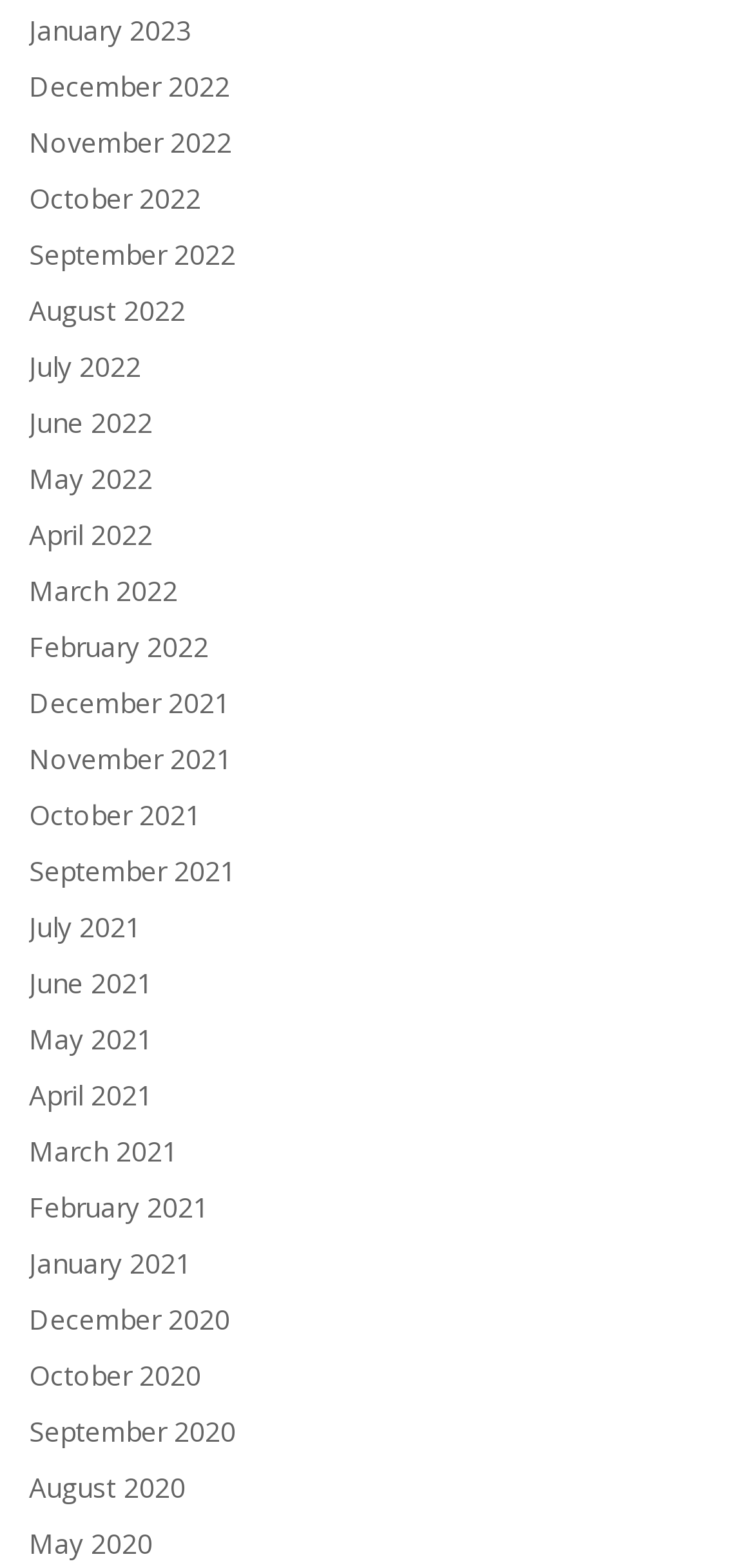Please answer the following question using a single word or phrase: 
Are there any months missing in 2021?

Yes